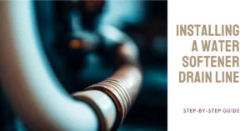What is the purpose of the guide?
Based on the screenshot, answer the question with a single word or phrase.

Enhancing water quality